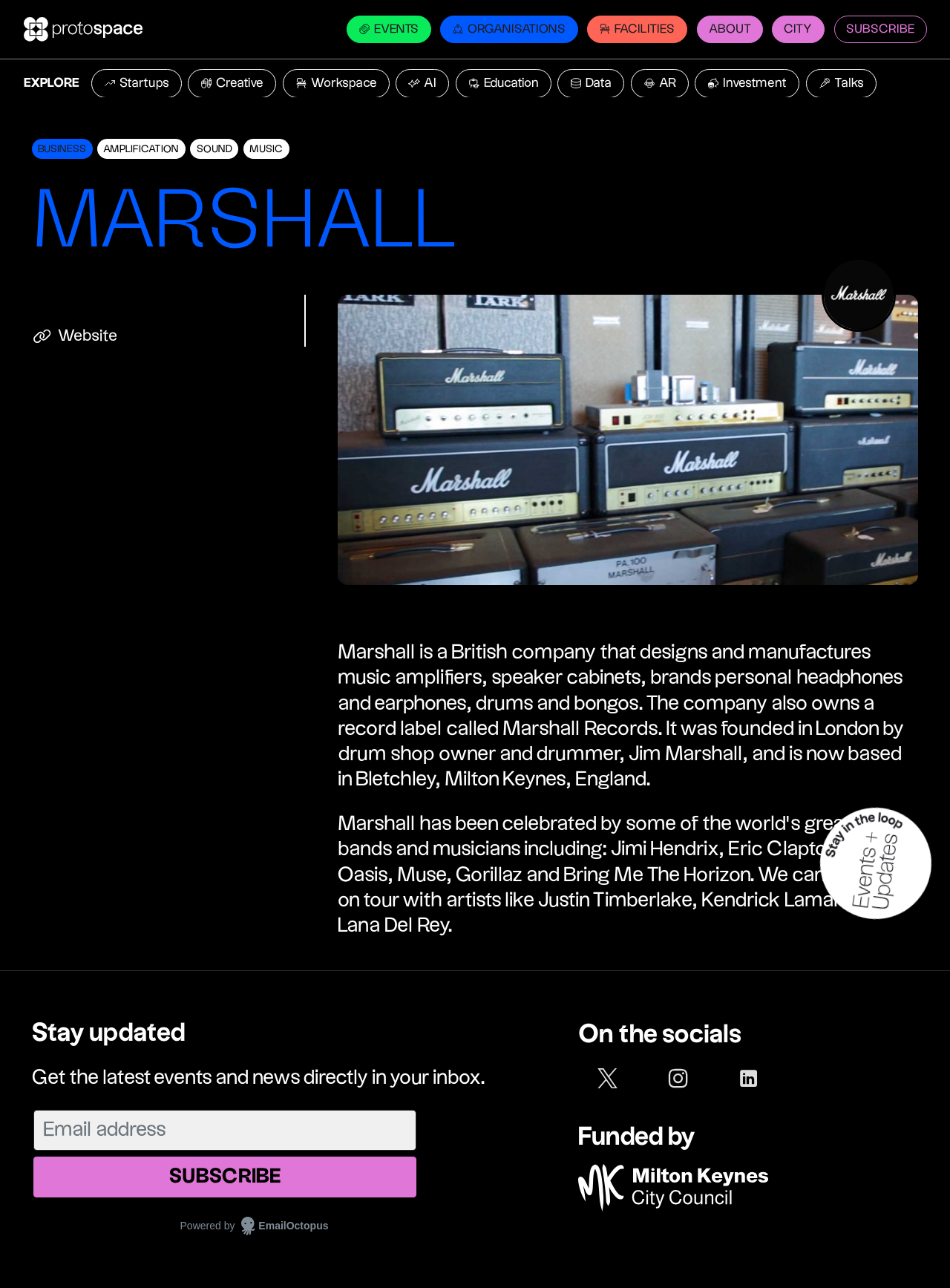Indicate the bounding box coordinates of the element that must be clicked to execute the instruction: "Learn more about Marshall Records". The coordinates should be given as four float numbers between 0 and 1, i.e., [left, top, right, bottom].

[0.355, 0.499, 0.952, 0.613]